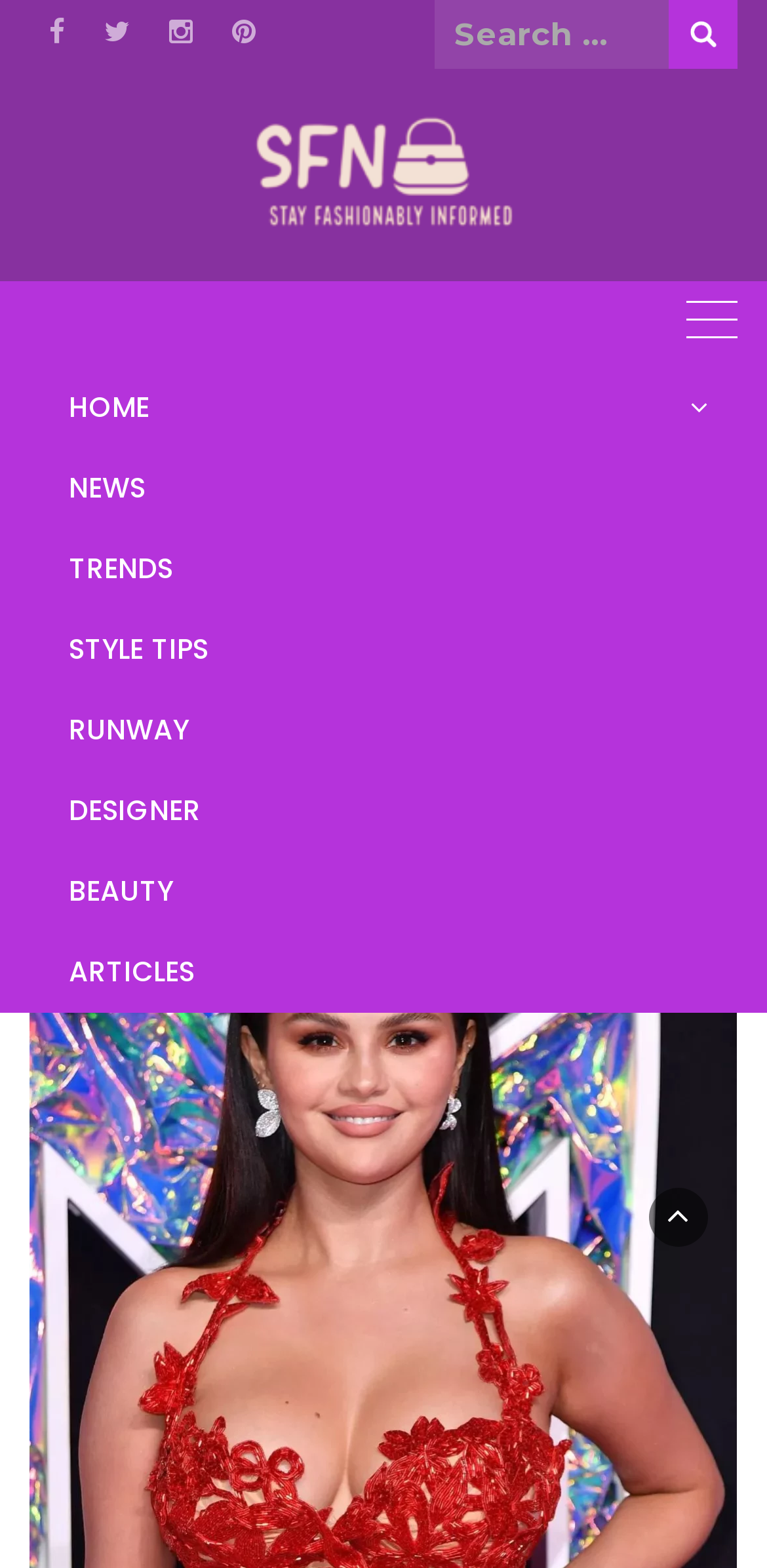Identify the bounding box coordinates of the region I need to click to complete this instruction: "Search for something".

[0.567, 0.0, 0.962, 0.044]